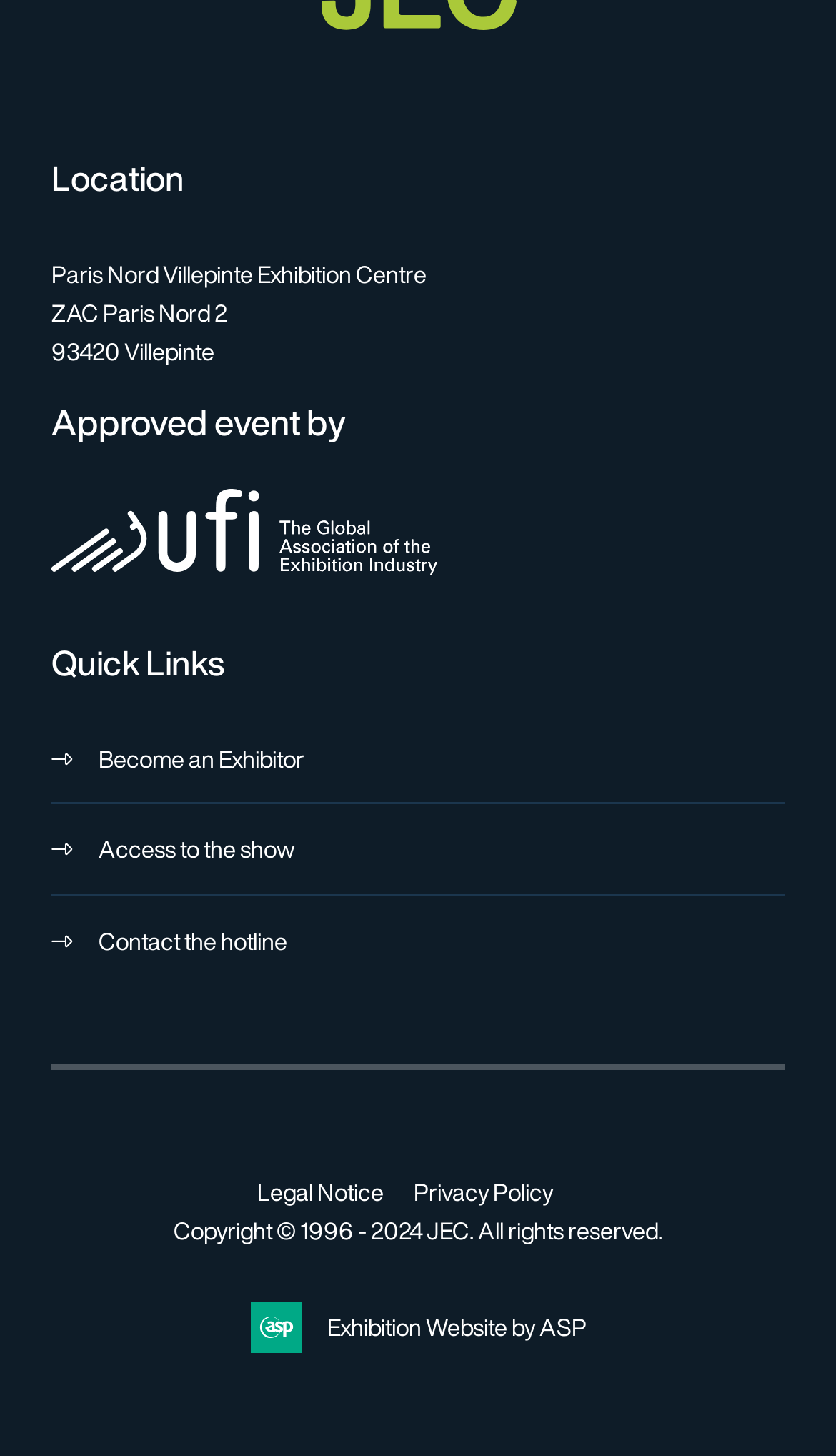Provide a single word or phrase answer to the question: 
What is the copyright information?

Copyright 1996 - 2024 JEC. All rights reserved.